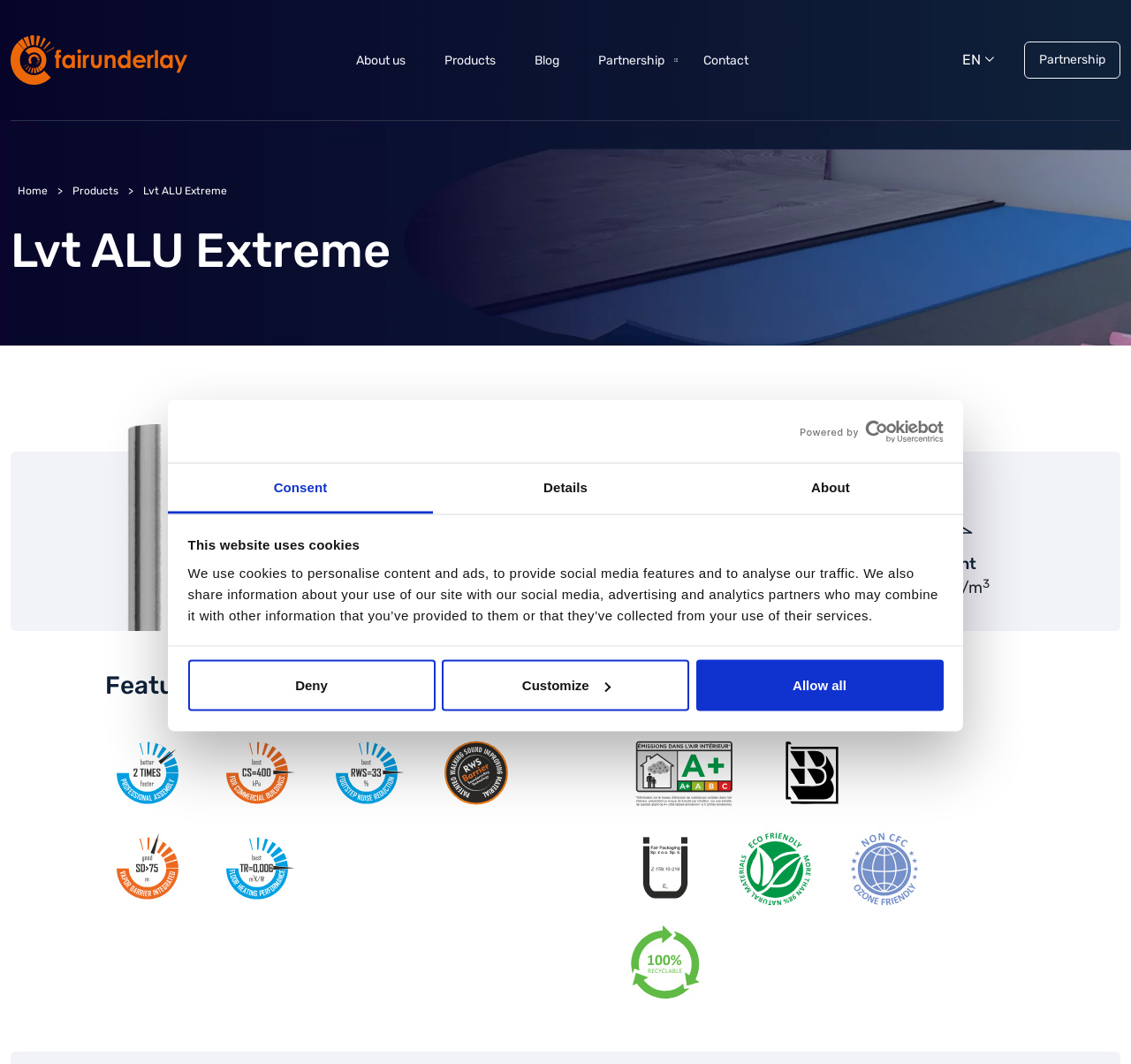Extract the top-level heading from the webpage and provide its text.

Lvt ALU Extreme